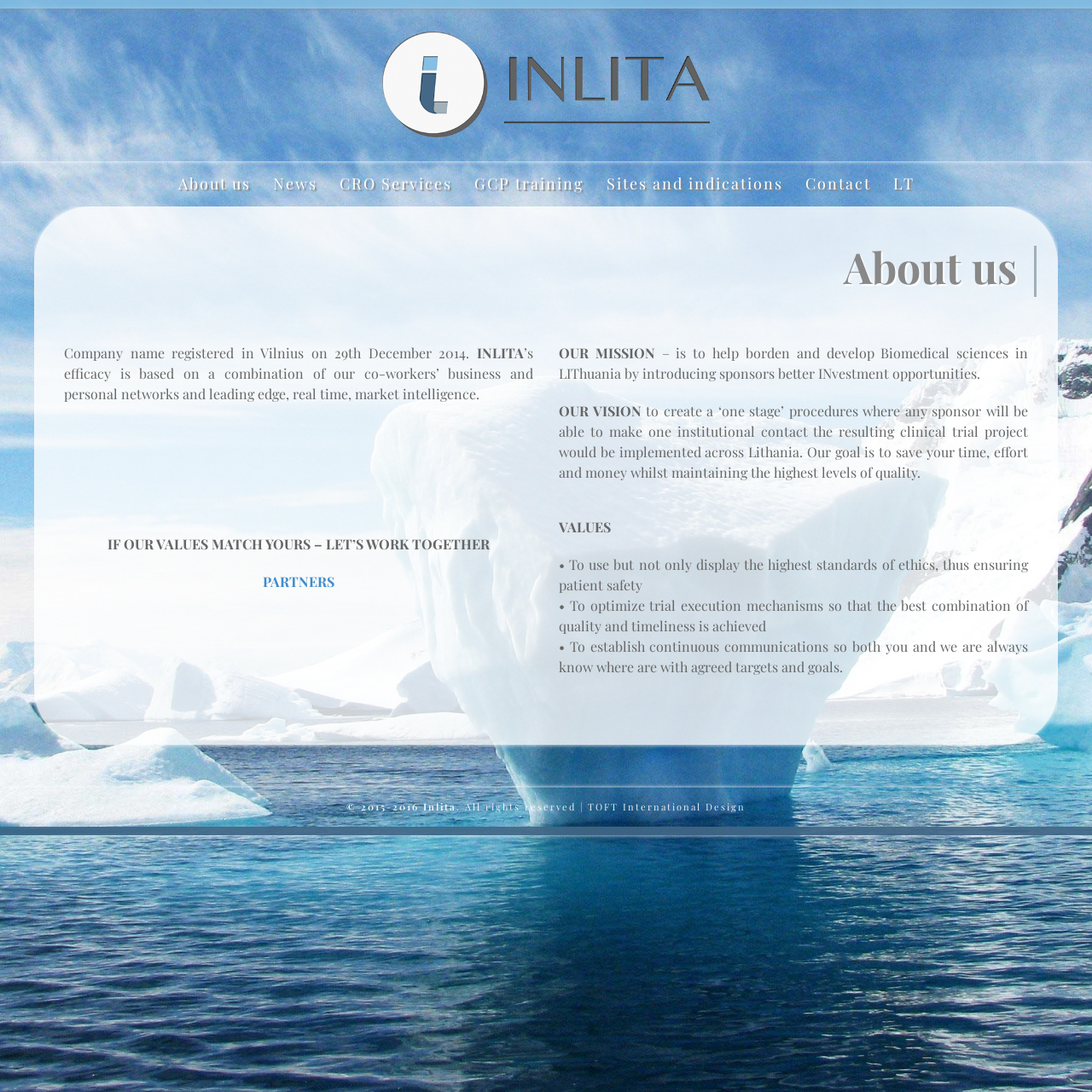How many links are there in the top navigation menu?
Offer a detailed and full explanation in response to the question.

The top navigation menu contains links to 'About us', 'News', 'CRO Services', 'GCP training', 'Sites and indications', and 'Contact', which are located at the top of the webpage.